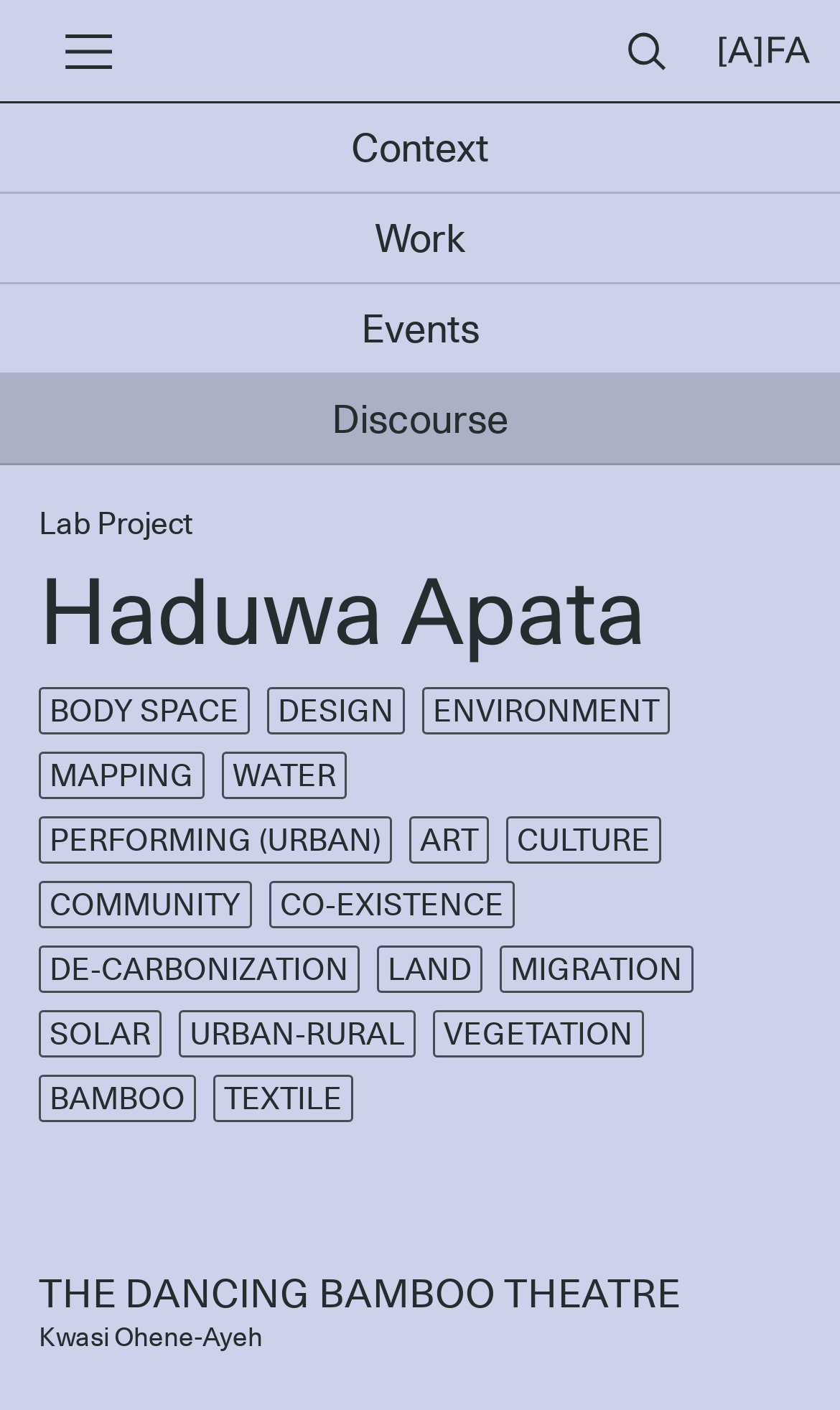Please provide the bounding box coordinates for the element that needs to be clicked to perform the following instruction: "Go to Homepage". The coordinates should be given as four float numbers between 0 and 1, i.e., [left, top, right, bottom].

[0.857, 0.0, 0.964, 0.073]